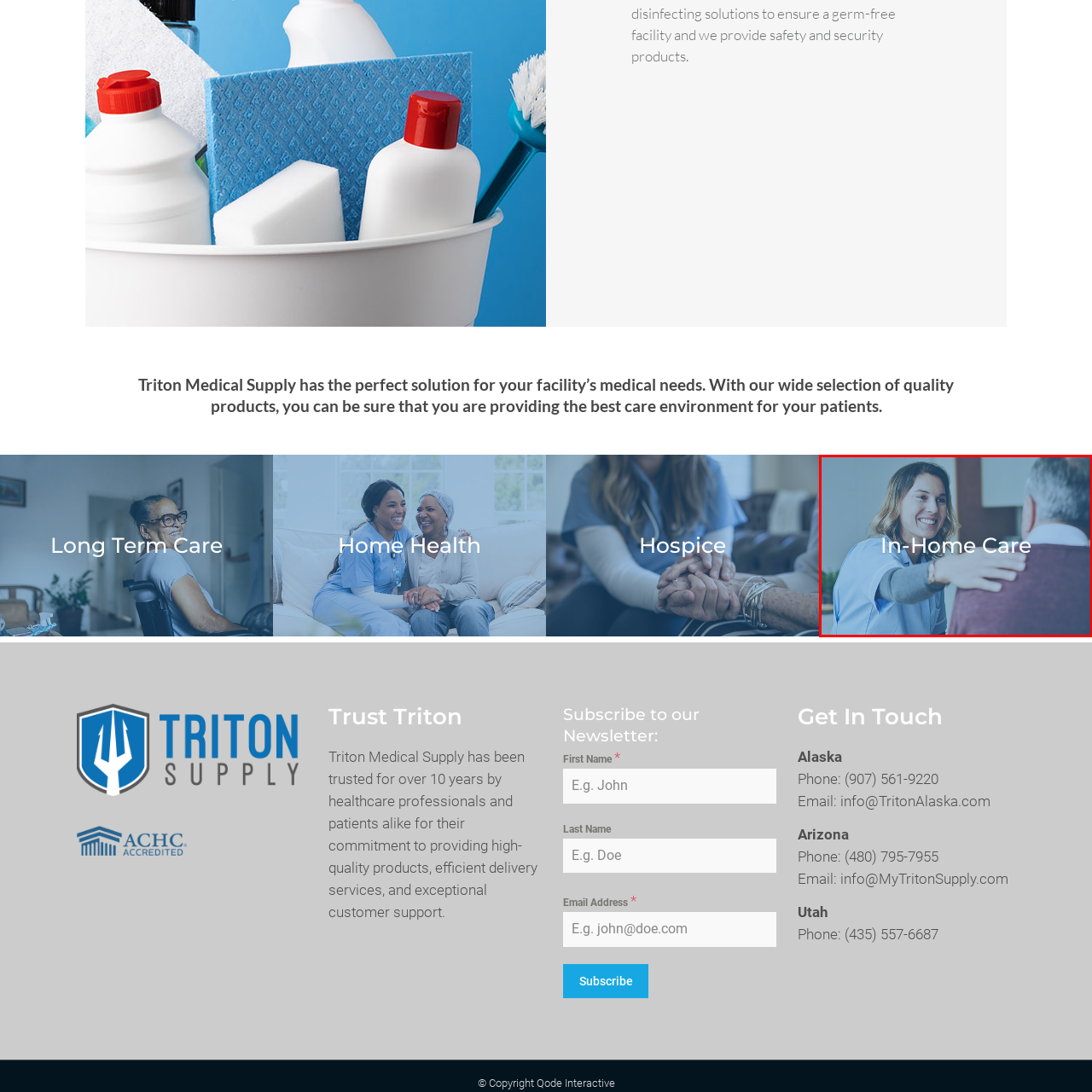Pay close attention to the image within the red perimeter and provide a detailed answer to the question that follows, using the image as your primary source: 
Where is the medical service taking place?

The image captures a warm interaction between a healthcare professional and a patient in a home setting, emphasizing the importance of in-home care, which suggests that the medical service is taking place in the patient's home.